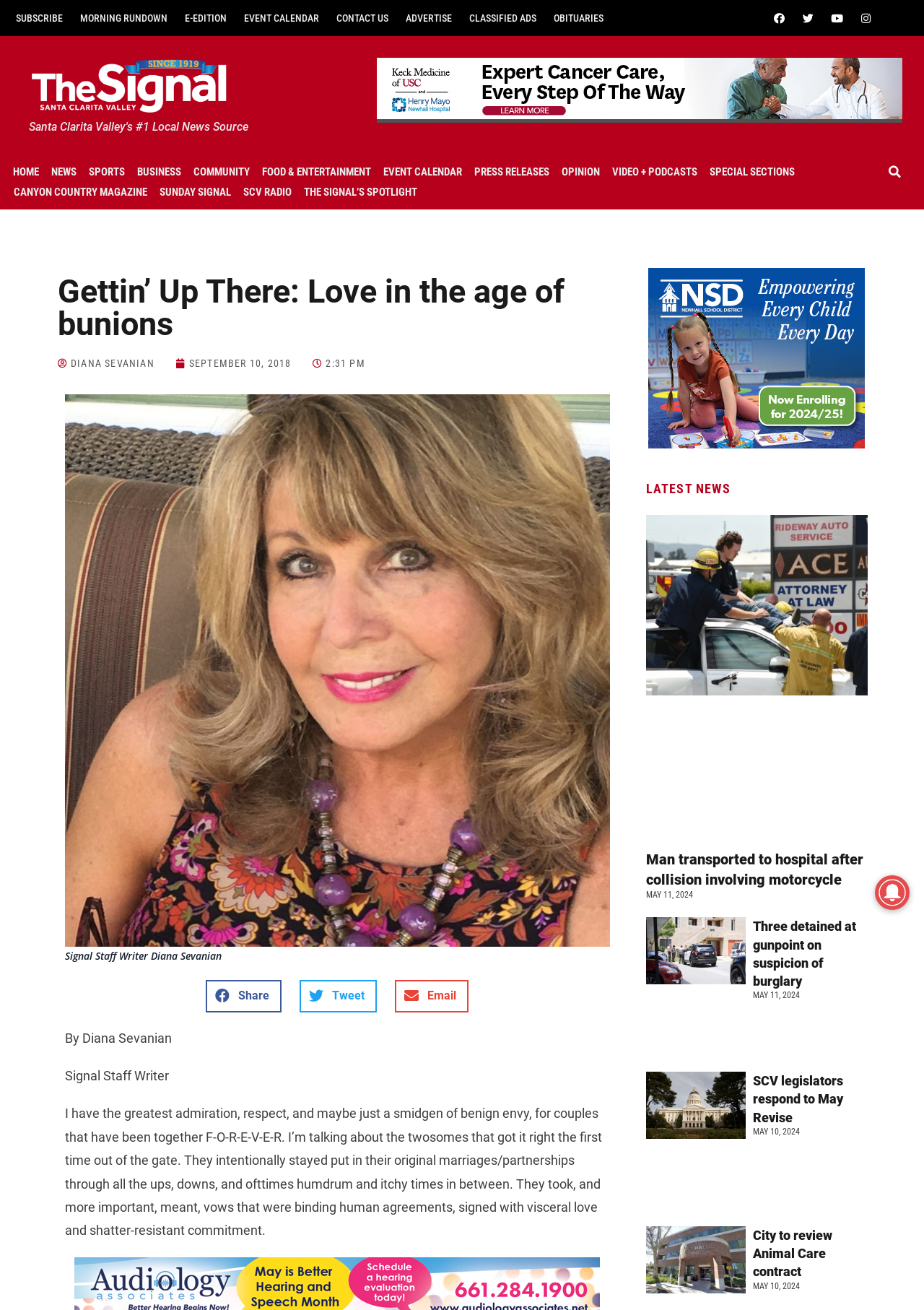Pinpoint the bounding box coordinates of the clickable element to carry out the following instruction: "Click on the 'HOME' link."

[0.008, 0.123, 0.048, 0.139]